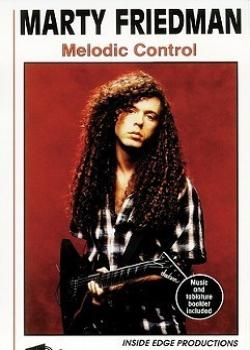Please give a short response to the question using one word or a phrase:
What is the title of the instructional material?

Melodic Control